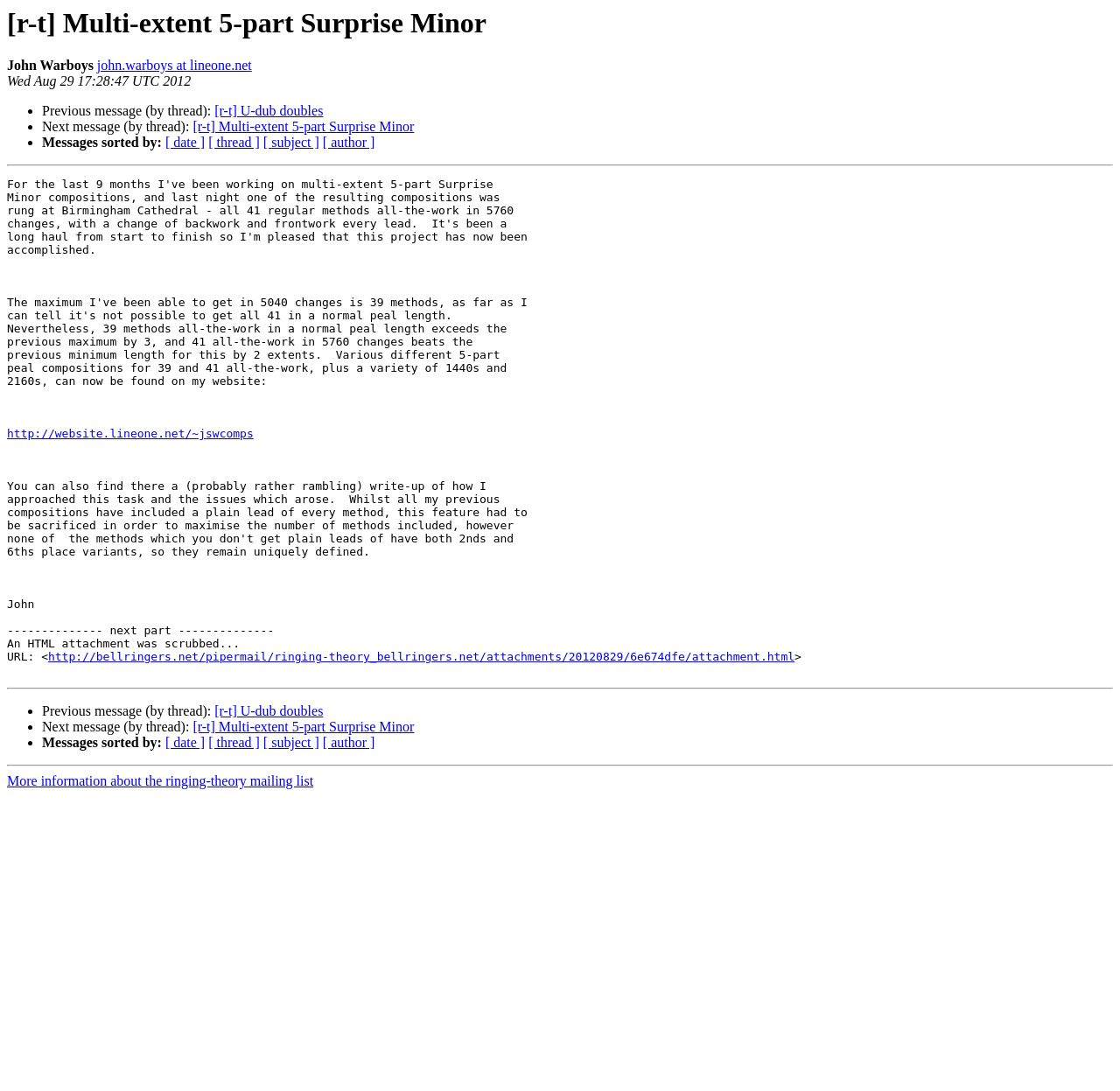Predict the bounding box coordinates for the UI element described as: "[r-t] Multi-extent 5-part Surprise Minor". The coordinates should be four float numbers between 0 and 1, presented as [left, top, right, bottom].

[0.172, 0.109, 0.37, 0.123]